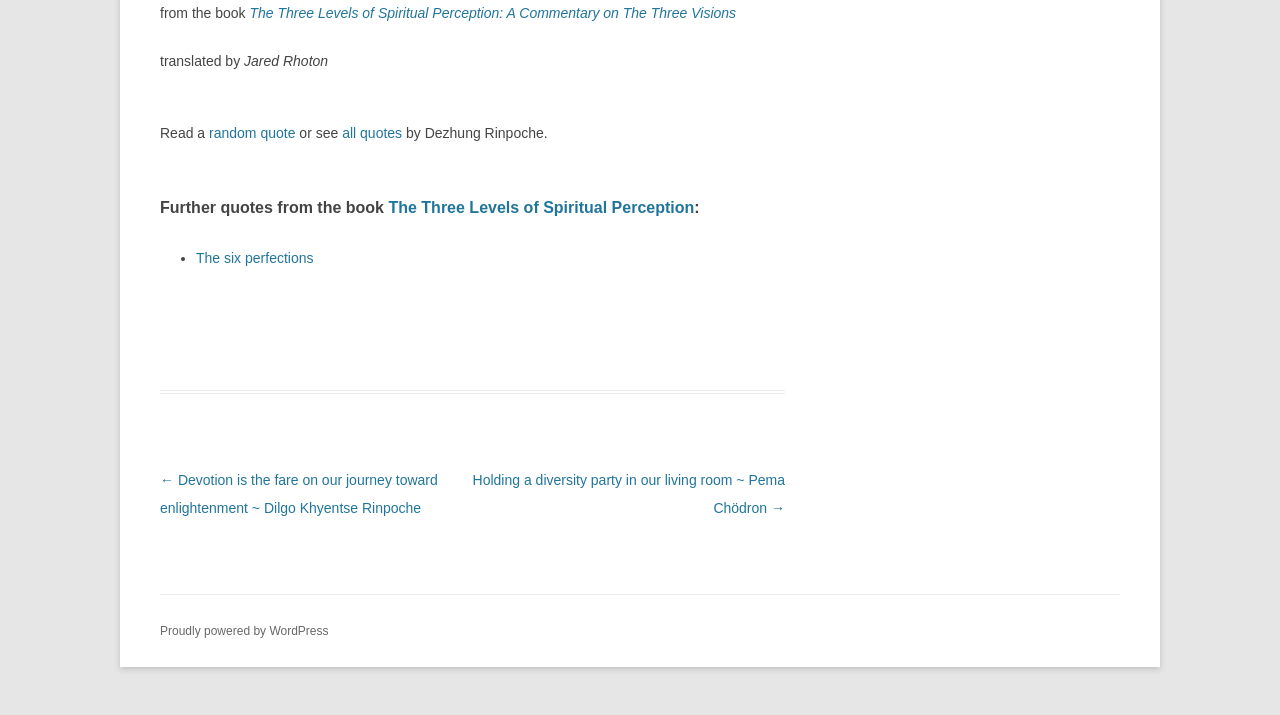Please identify the bounding box coordinates of the element I need to click to follow this instruction: "Go to The Three Levels of Spiritual Perception".

[0.303, 0.278, 0.542, 0.302]